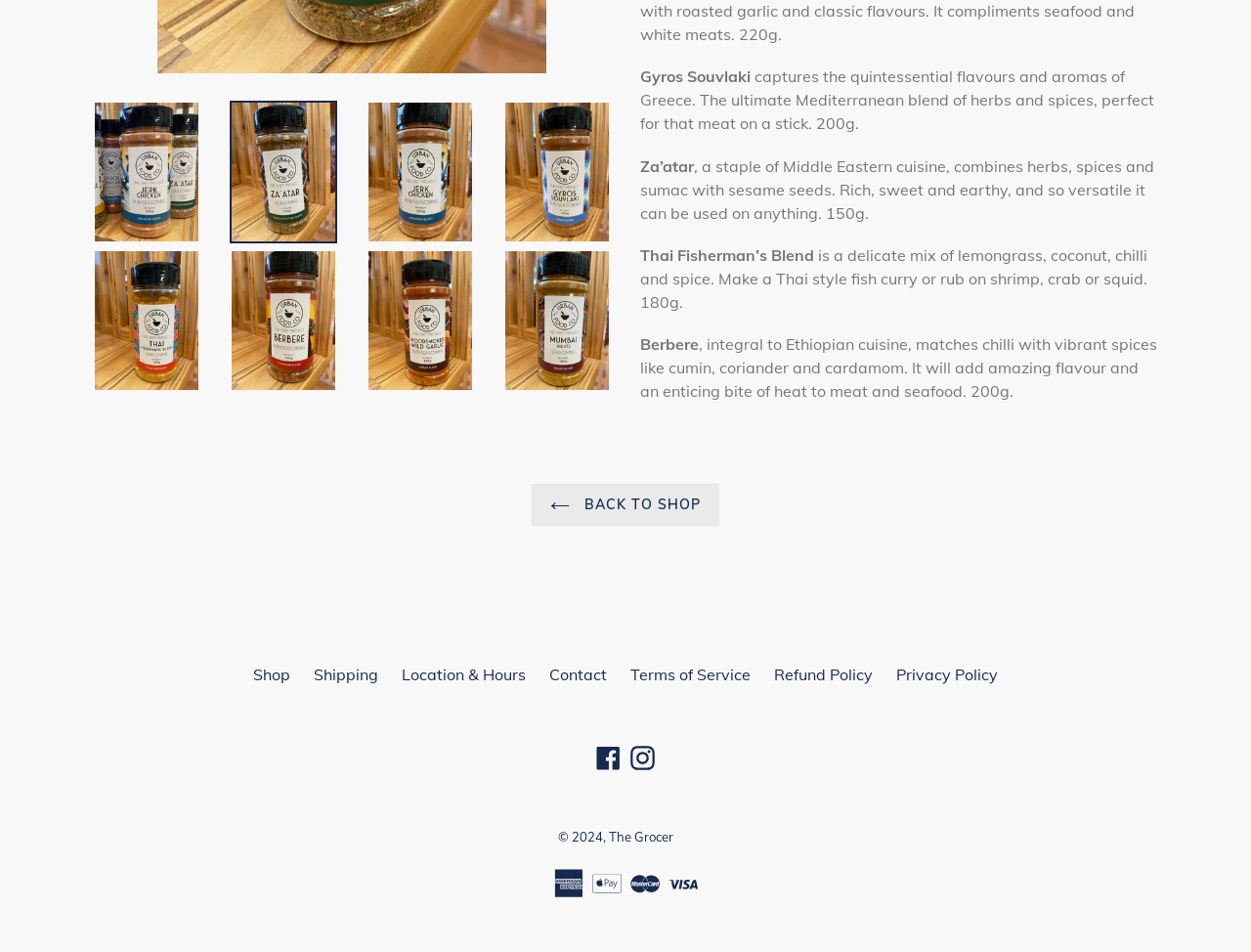Identify the bounding box coordinates for the UI element described by the following text: "Instagram". Provide the coordinates as four float numbers between 0 and 1, in the format [left, top, right, bottom].

[0.502, 0.781, 0.526, 0.809]